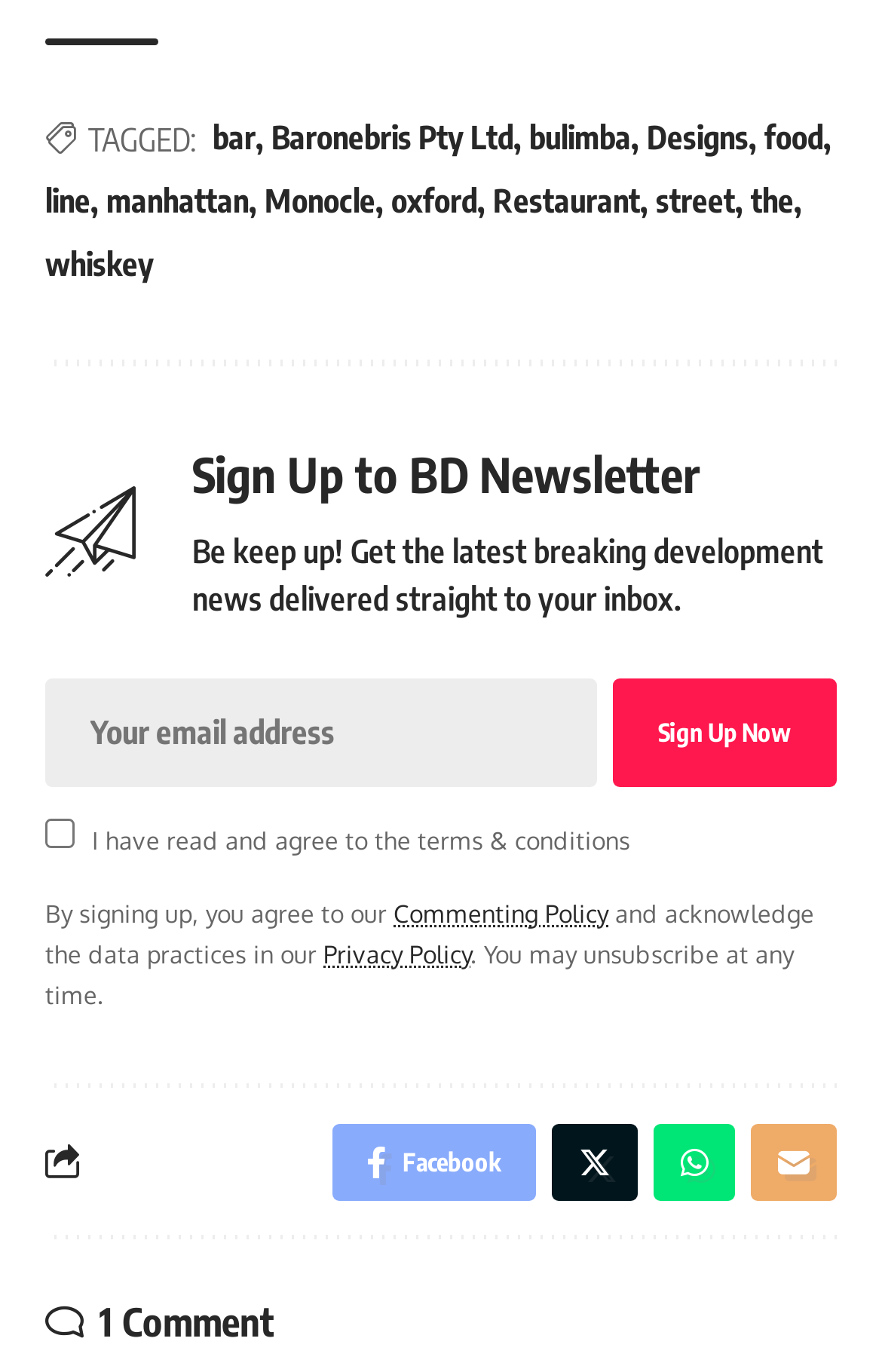Please specify the bounding box coordinates of the clickable region to carry out the following instruction: "Click 'Privacy Policy'". The coordinates should be four float numbers between 0 and 1, in the format [left, top, right, bottom].

None